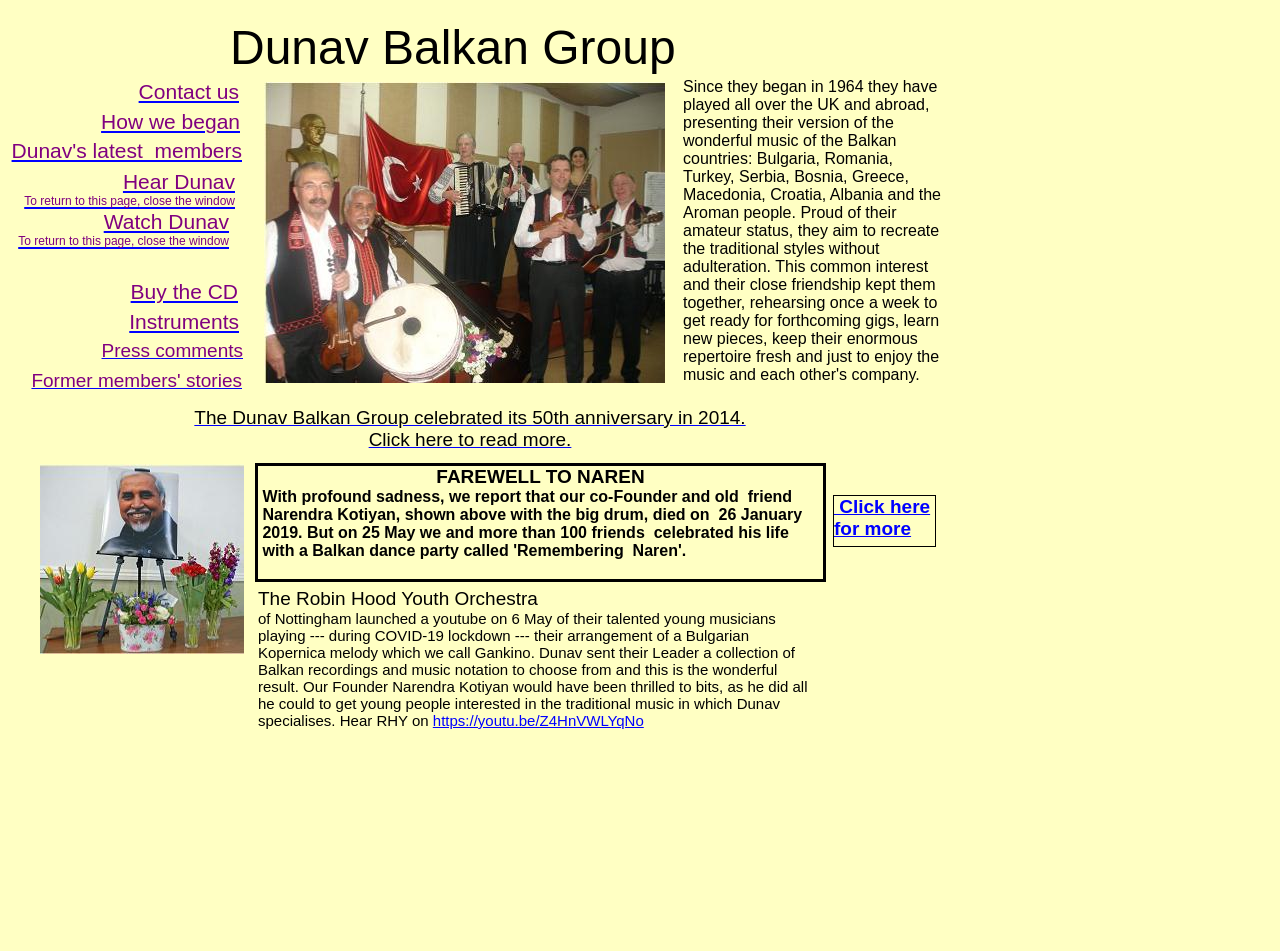What is the name of the co-founder who passed away?
Using the image as a reference, deliver a detailed and thorough answer to the question.

The webpage mentions that the co-founder and old friend, Narendra Kotiyan, passed away on 26 January 2019. He is shown in a picture with a big drum.